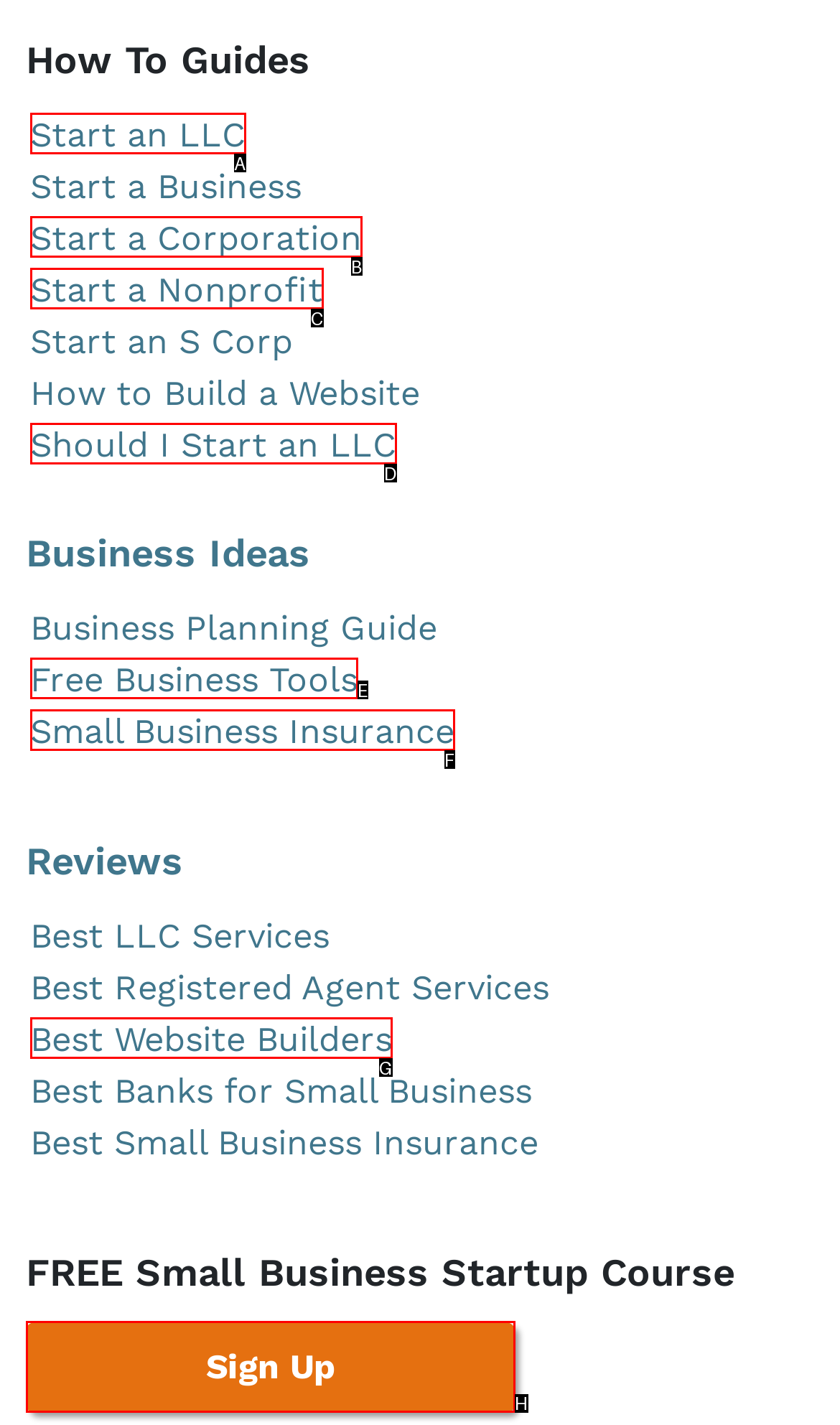Which option should be clicked to execute the task: Sign up for the small business startup course?
Reply with the letter of the chosen option.

H